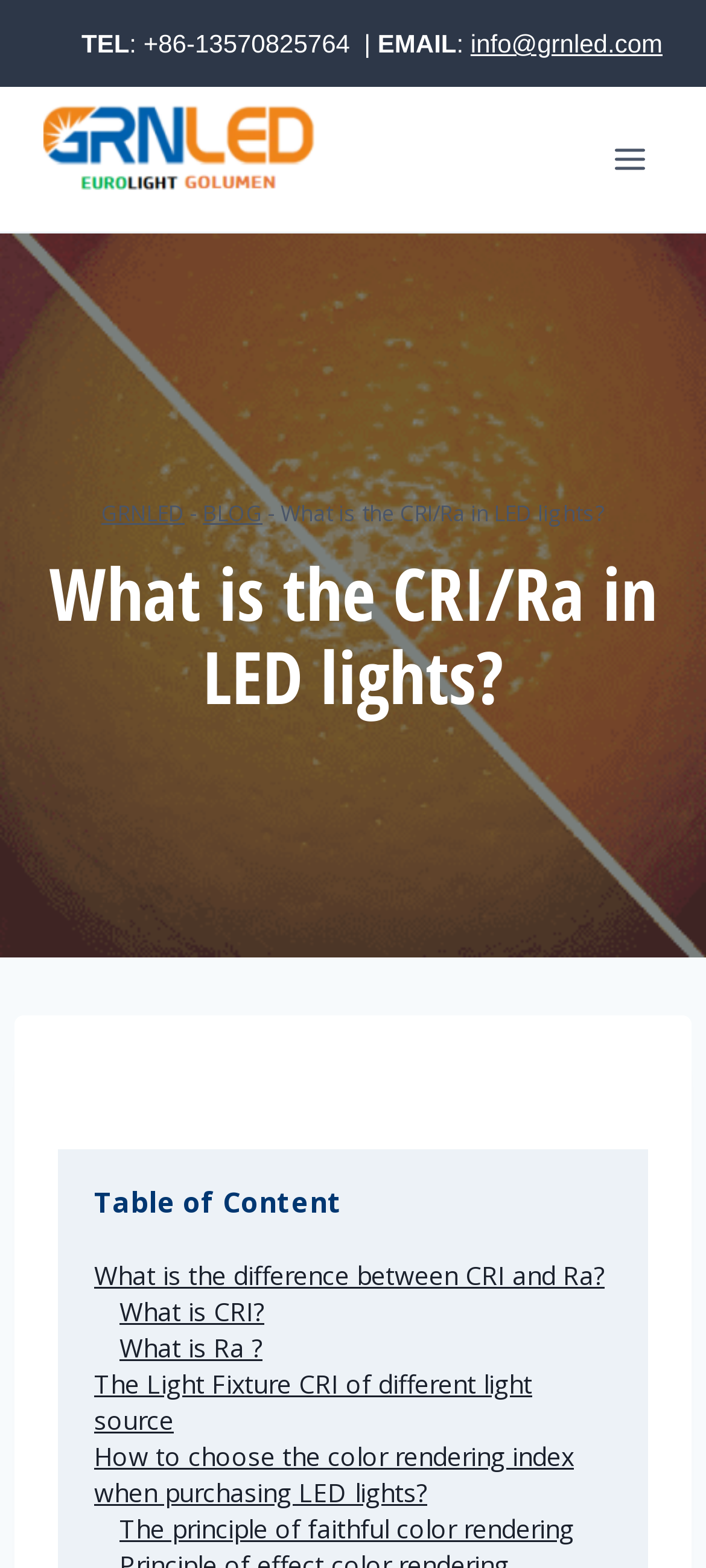Give the bounding box coordinates for the element described as: "What is Ra ?".

[0.169, 0.848, 0.372, 0.87]